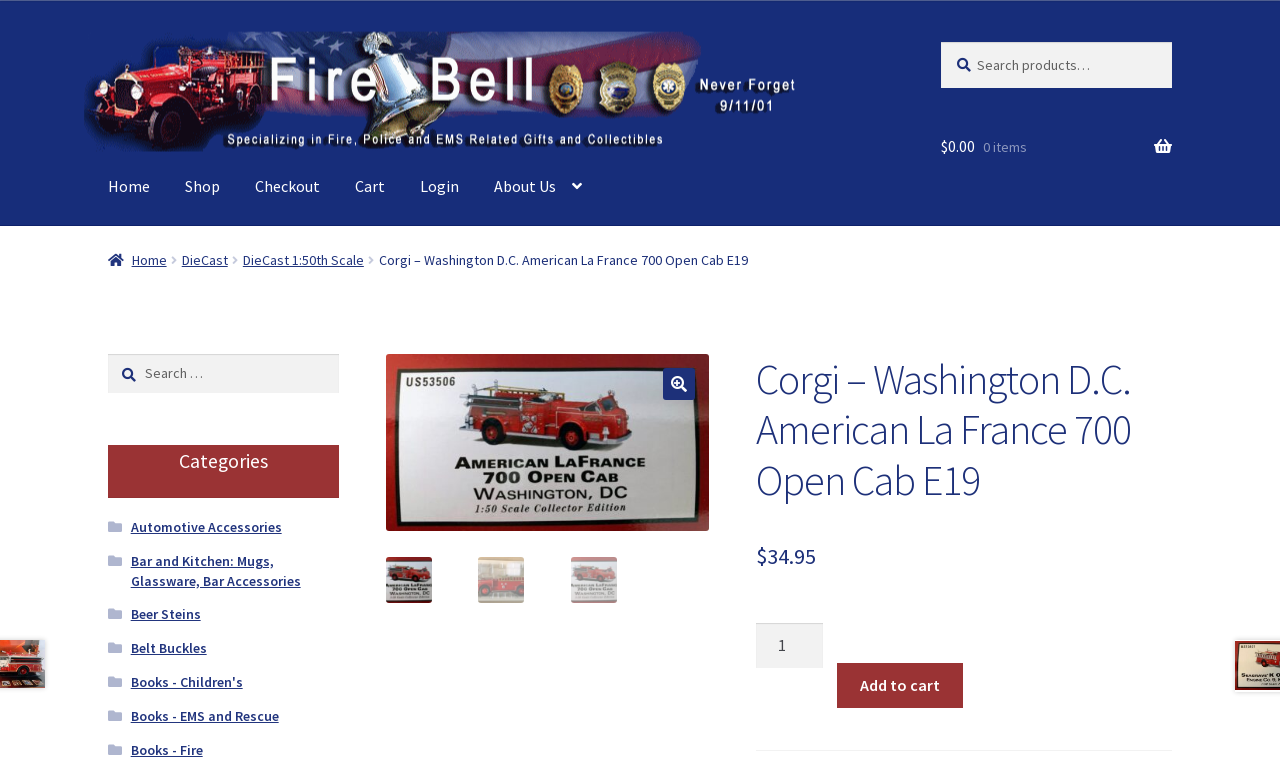Locate the coordinates of the bounding box for the clickable region that fulfills this instruction: "View what's new".

None